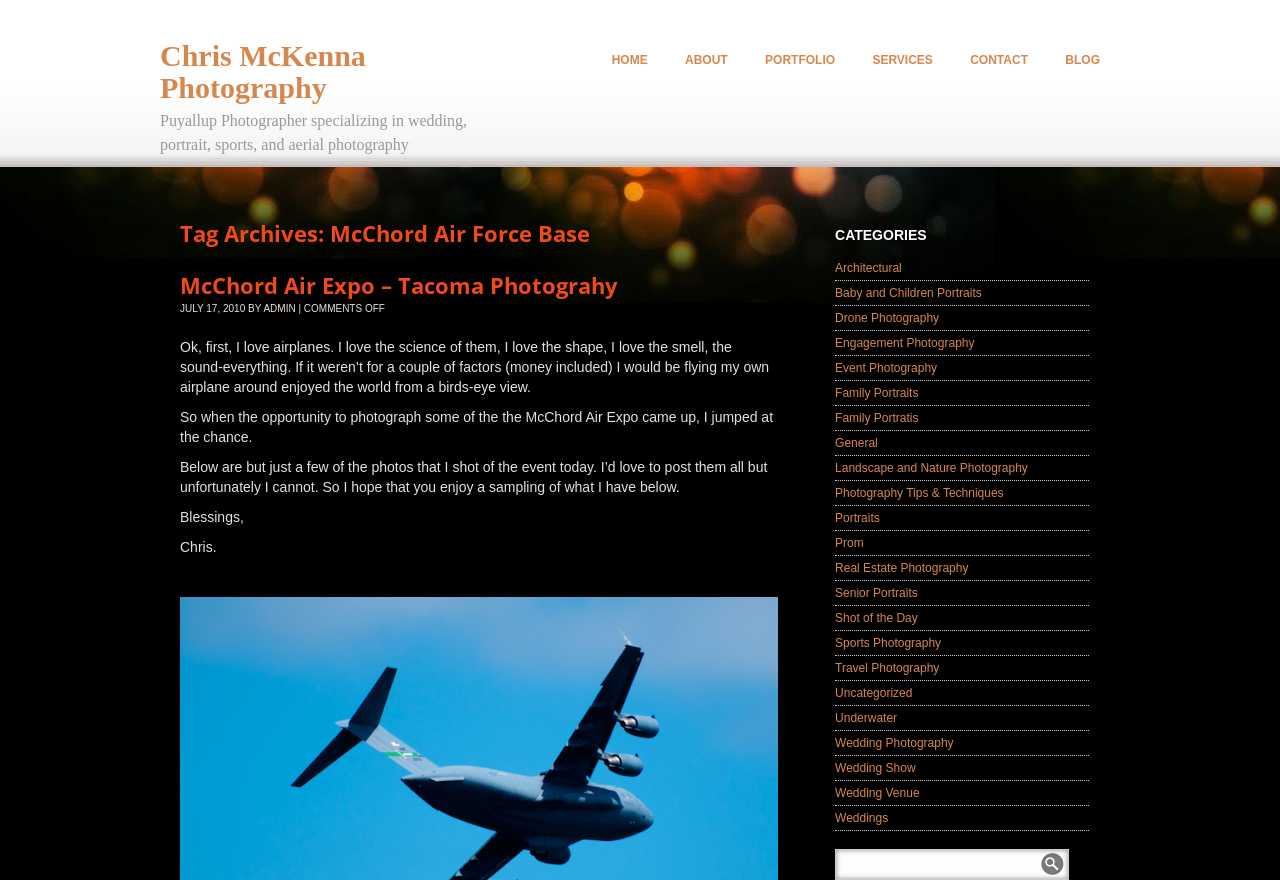Locate the bounding box coordinates of the element to click to perform the following action: 'Search for something'. The coordinates should be given as four float values between 0 and 1, in the form of [left, top, right, bottom].

[0.652, 0.965, 0.835, 1.0]